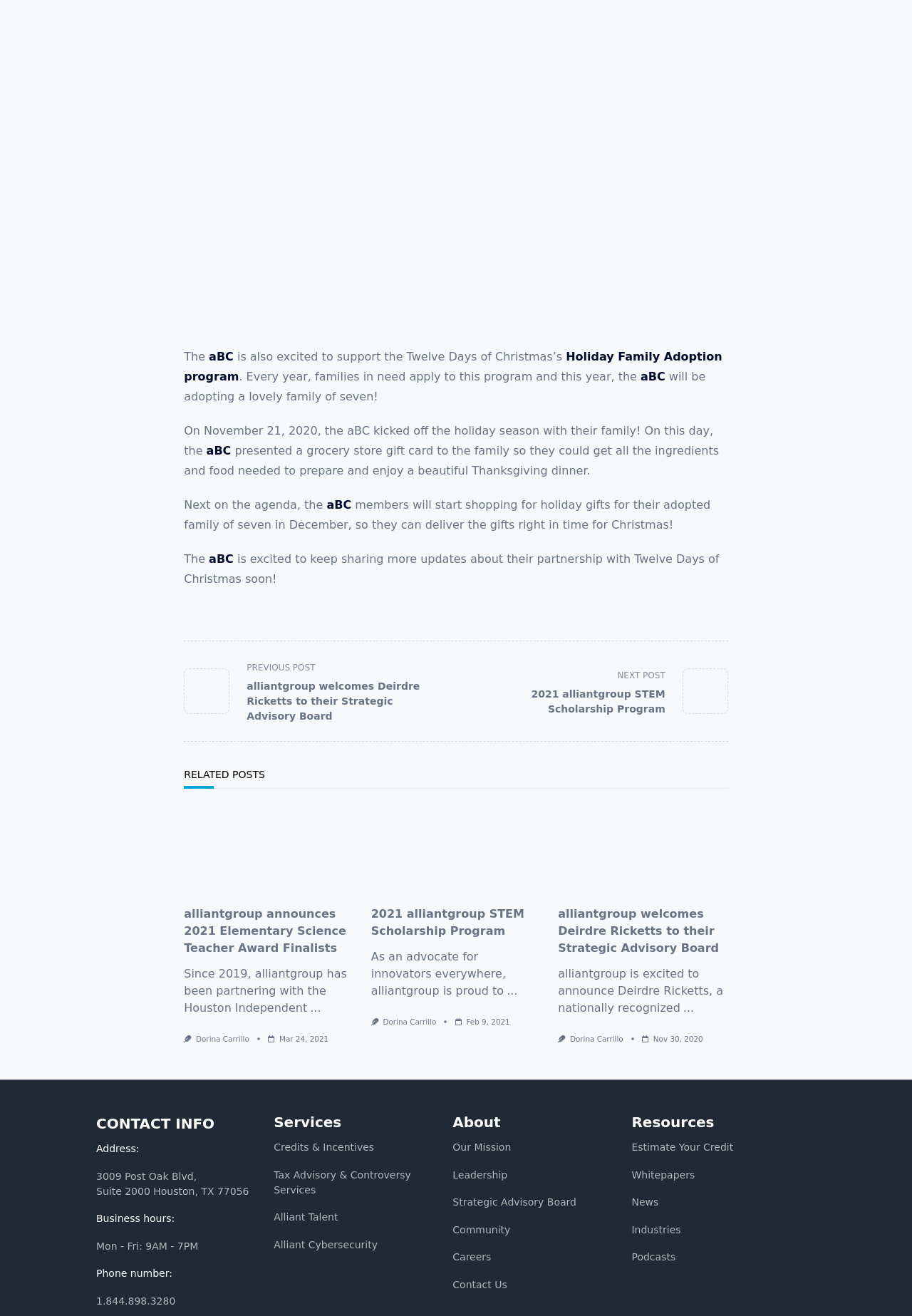Find the bounding box coordinates of the element's region that should be clicked in order to follow the given instruction: "View the 'alliantgroup announces 2021 Elementary Science Teacher Award Finalists' article". The coordinates should consist of four float numbers between 0 and 1, i.e., [left, top, right, bottom].

[0.202, 0.613, 0.388, 0.794]